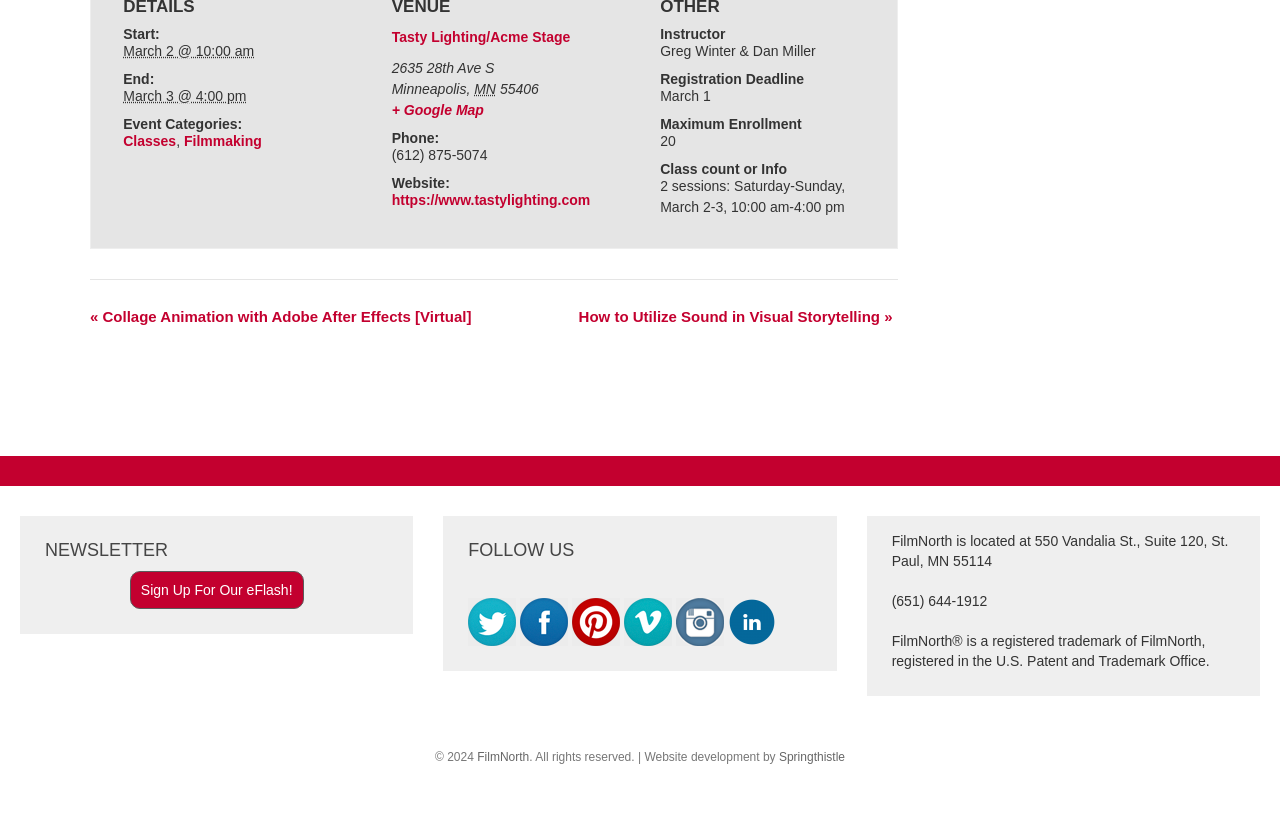Kindly determine the bounding box coordinates of the area that needs to be clicked to fulfill this instruction: "Click the '+ Google Map' link".

[0.306, 0.125, 0.378, 0.145]